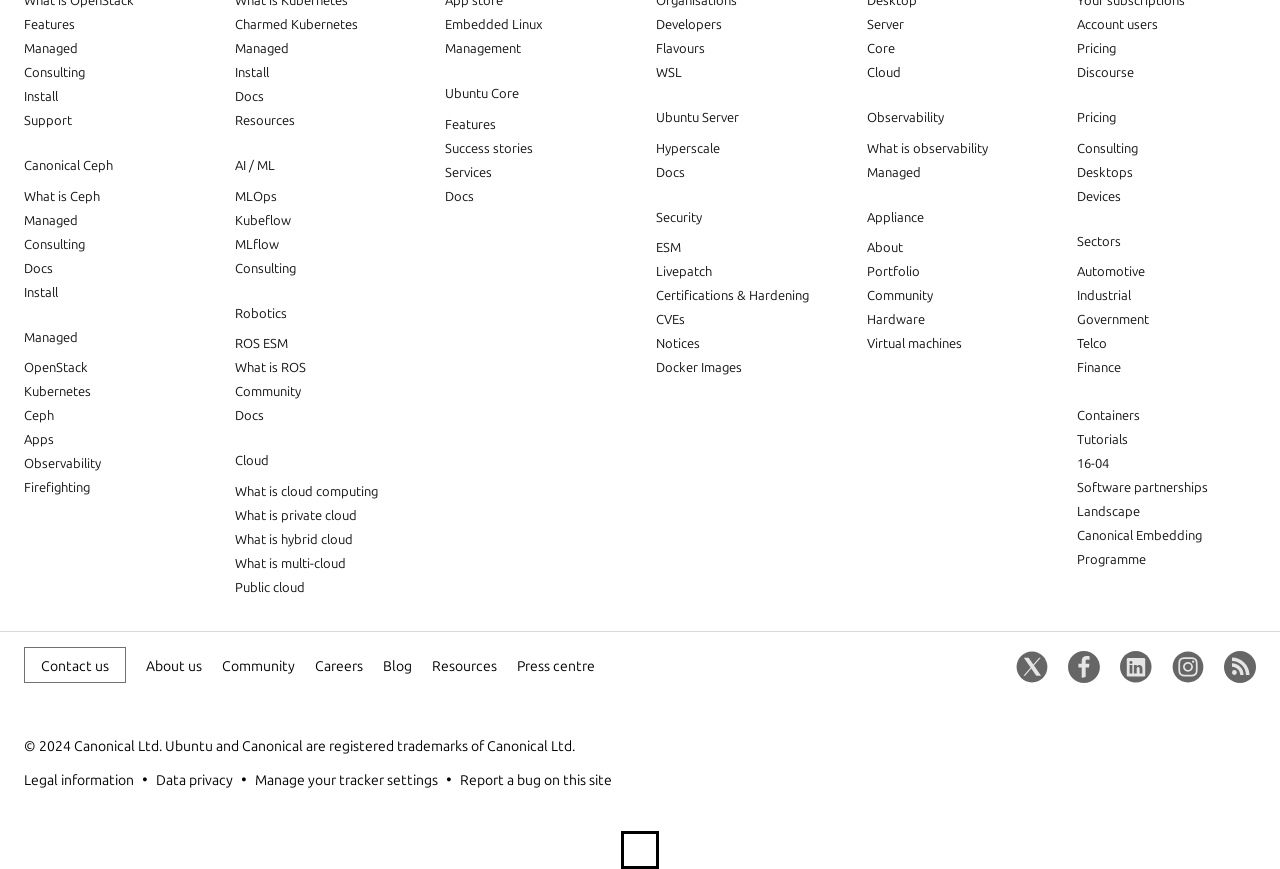Using the description "What is multi-cloud", predict the bounding box of the relevant HTML element.

[0.183, 0.634, 0.323, 0.662]